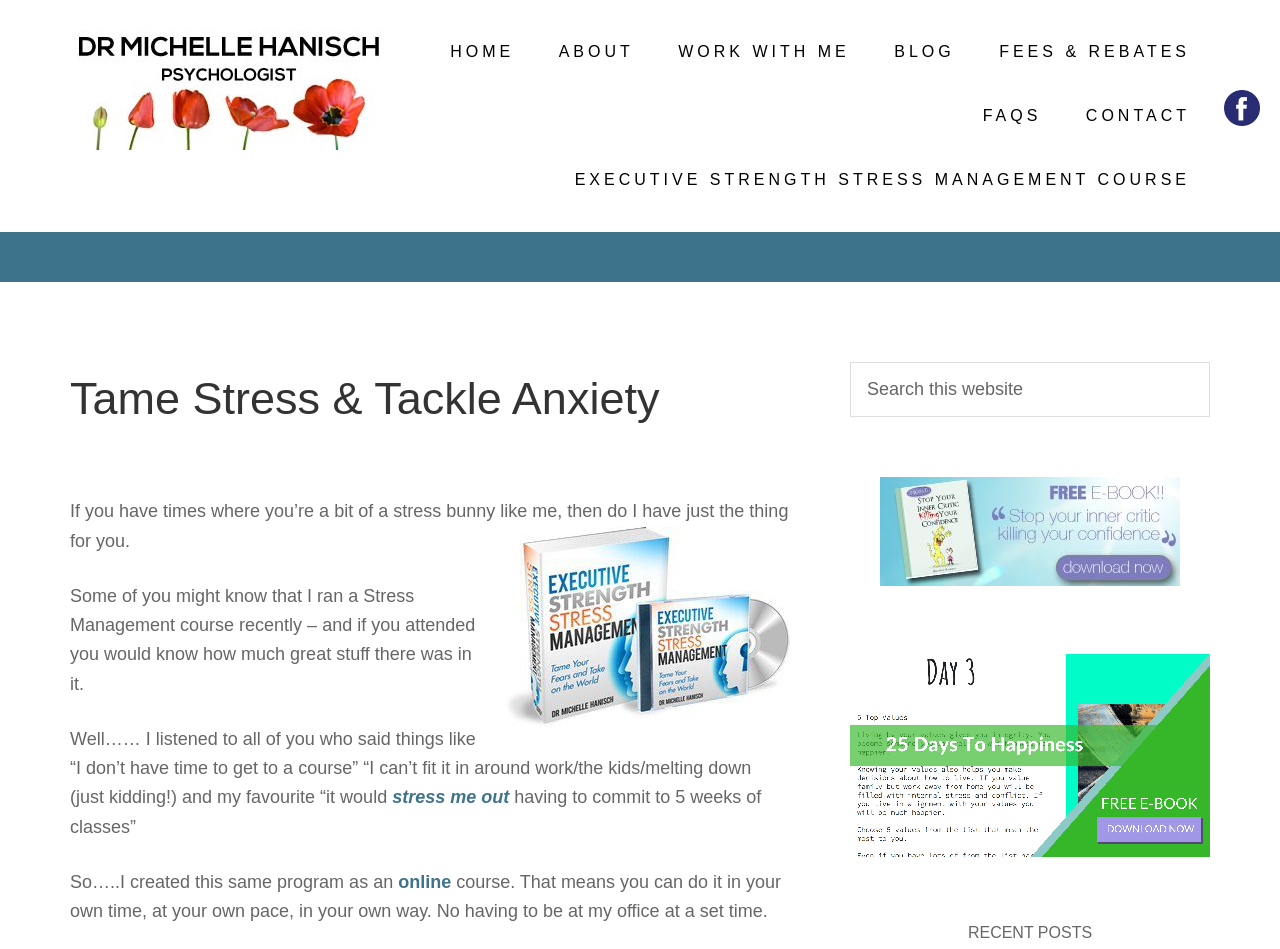Specify the bounding box coordinates of the element's area that should be clicked to execute the given instruction: "Search this website". The coordinates should be four float numbers between 0 and 1, i.e., [left, top, right, bottom].

[0.664, 0.381, 0.945, 0.439]